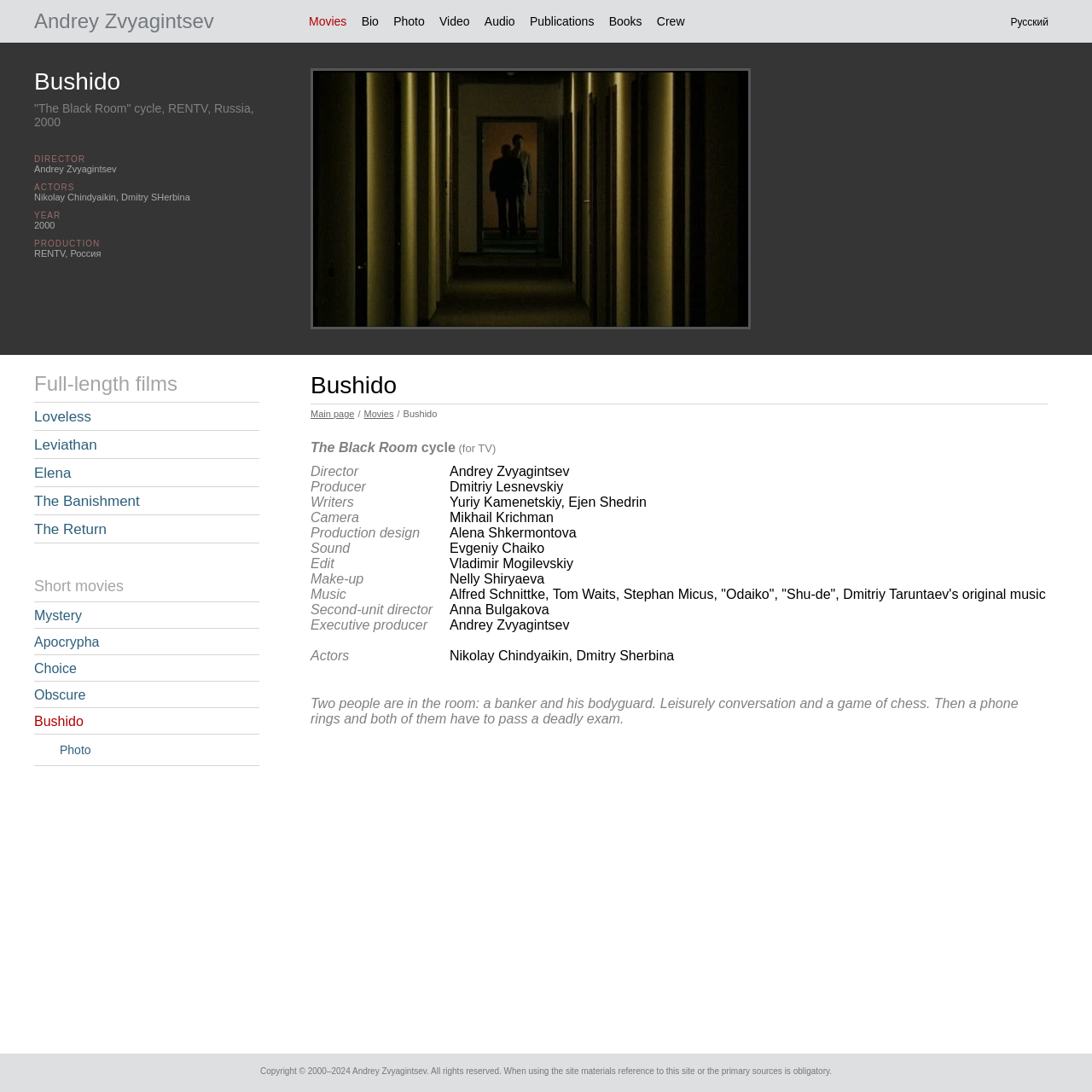Identify the bounding box coordinates of the region that should be clicked to execute the following instruction: "Go to the 'Main page'".

[0.284, 0.374, 0.325, 0.384]